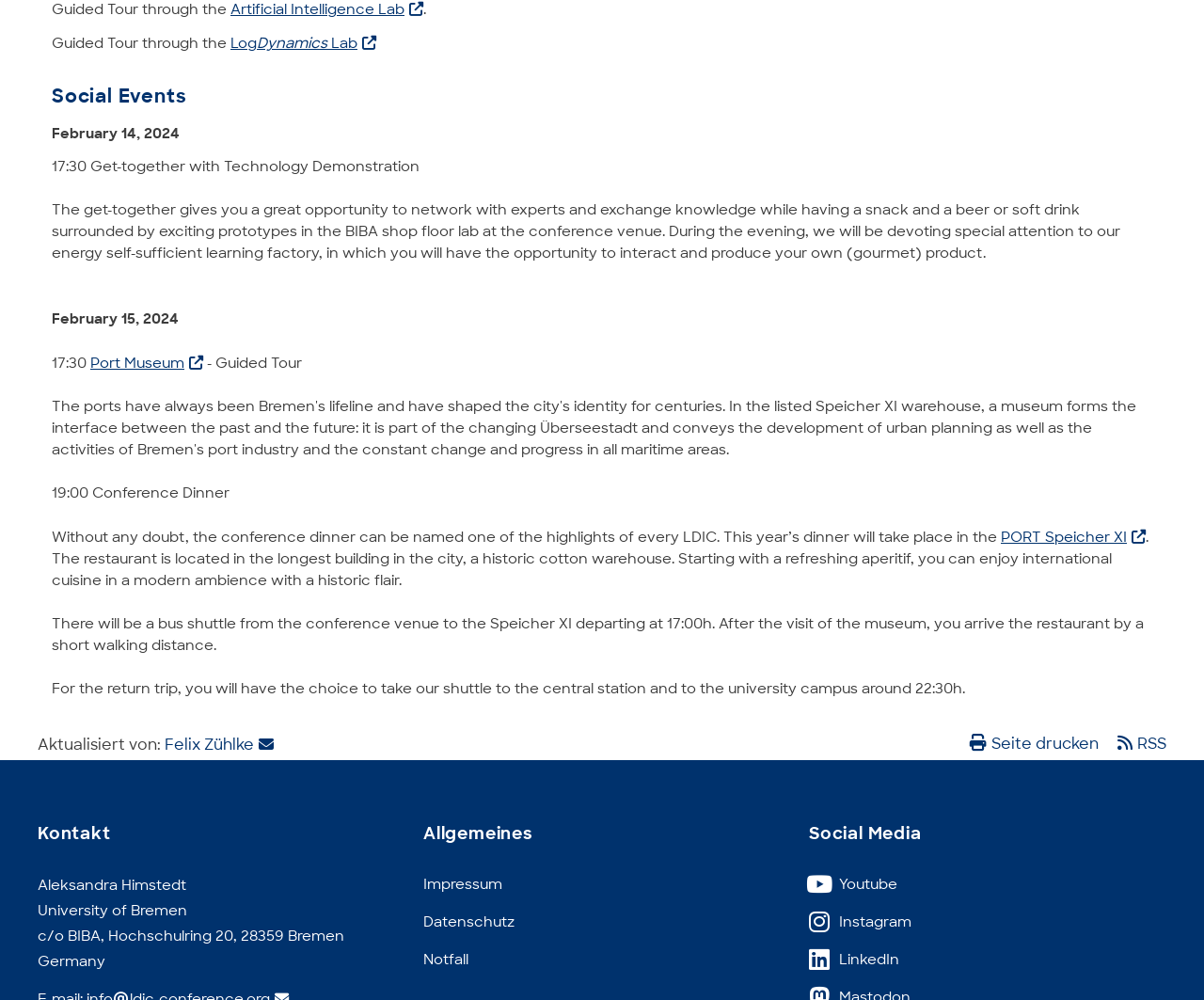Find the bounding box coordinates of the element I should click to carry out the following instruction: "Learn more about the get-together event".

[0.043, 0.158, 0.348, 0.176]